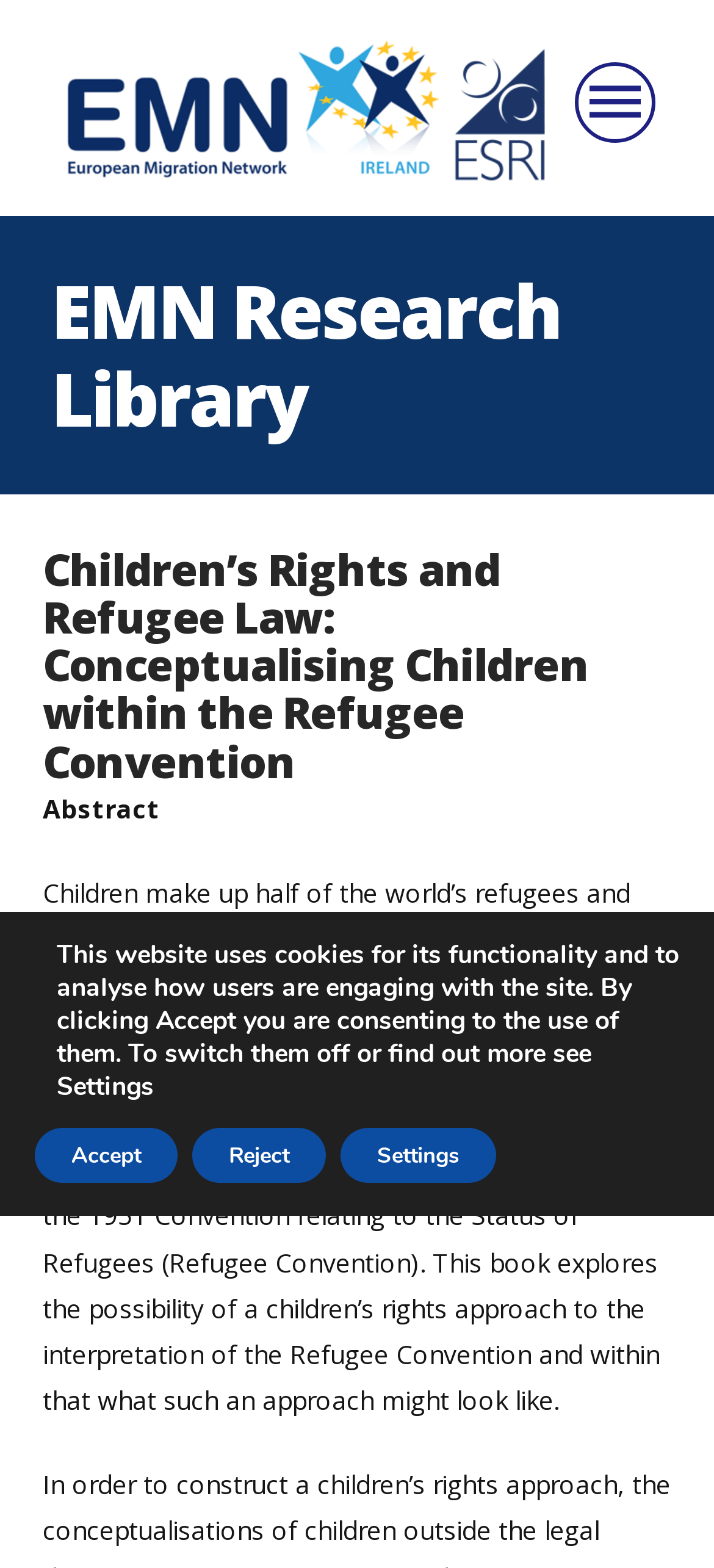Given the element description alt="European Migration Network", predict the bounding box coordinates for the UI element in the webpage screenshot. The format should be (top-left x, top-left y, bottom-right x, bottom-right y), and the values should be between 0 and 1.

[0.082, 0.0, 0.774, 0.13]